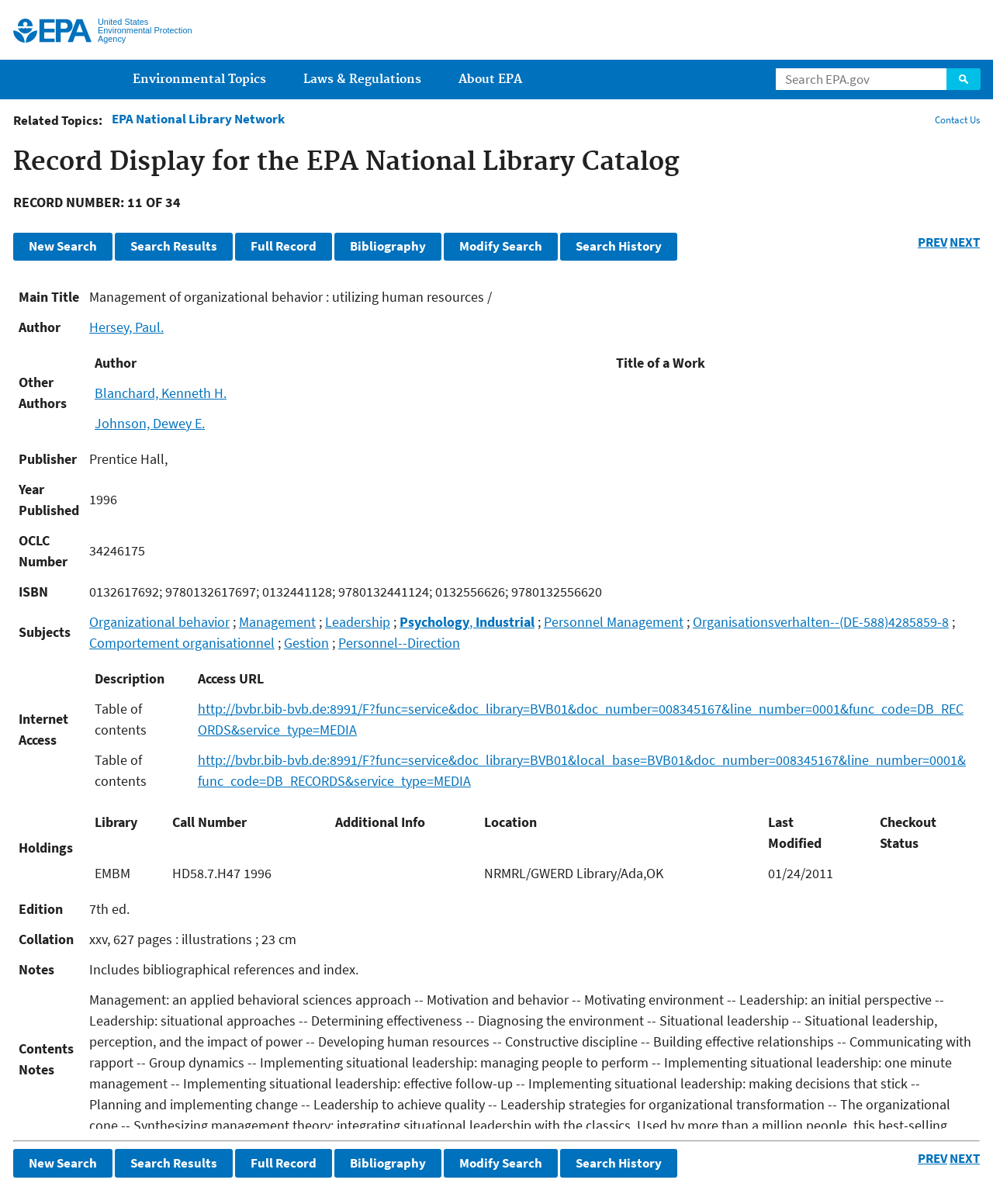Find and provide the bounding box coordinates for the UI element described here: "Leadership". The coordinates should be given as four float numbers between 0 and 1: [left, top, right, bottom].

[0.327, 0.509, 0.393, 0.524]